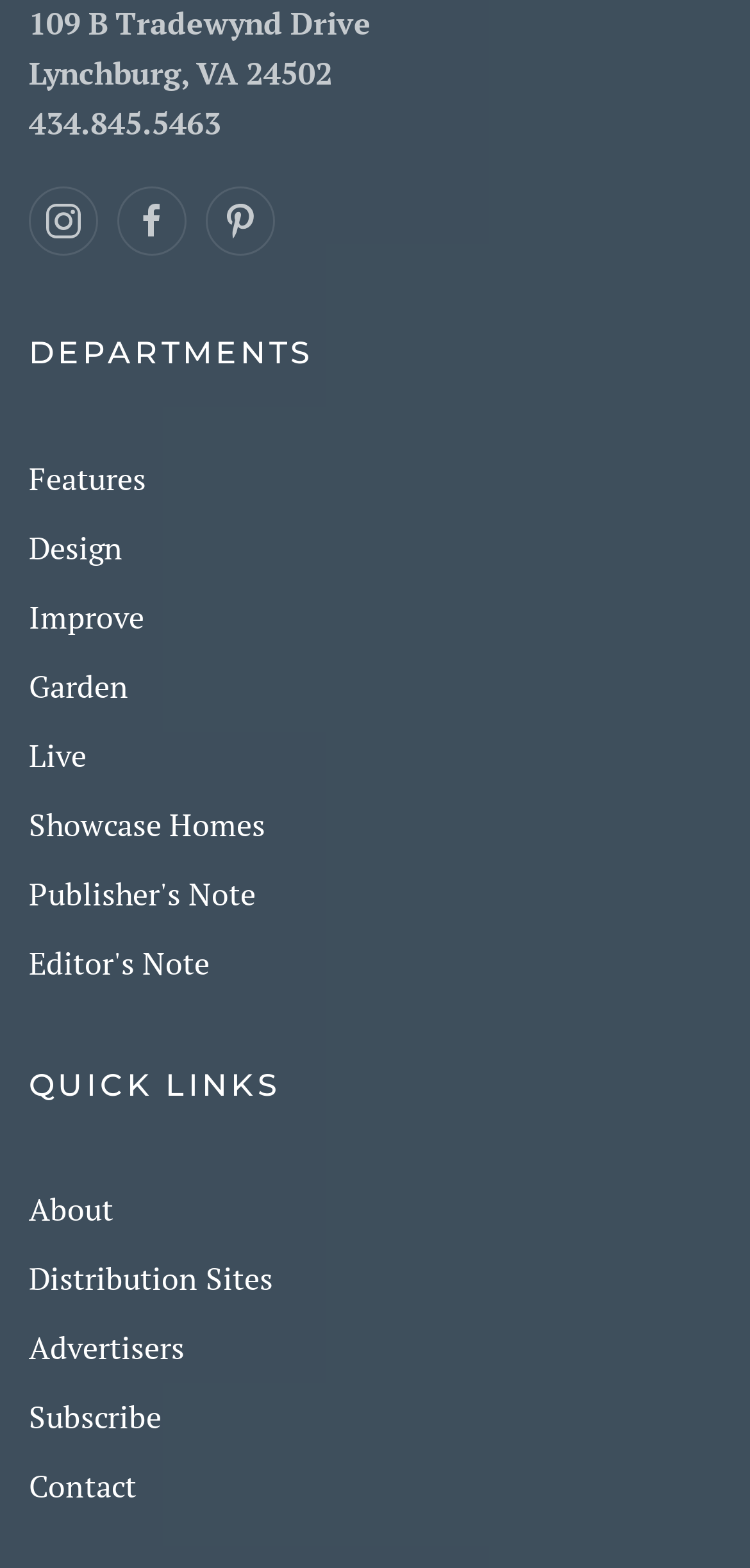How many links are under the 'QUICK LINKS' heading? Examine the screenshot and reply using just one word or a brief phrase.

5